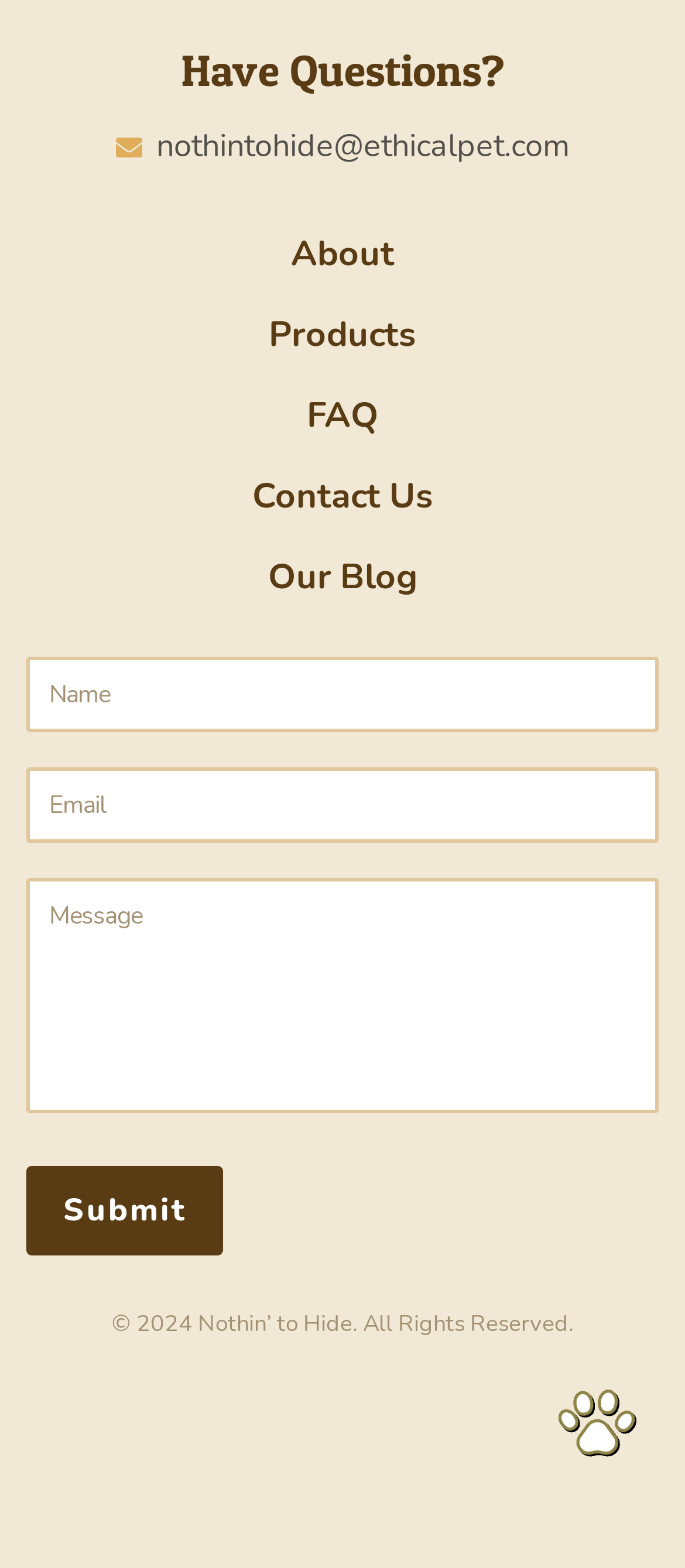What year is mentioned in the copyright notice?
Identify the answer in the screenshot and reply with a single word or phrase.

2024